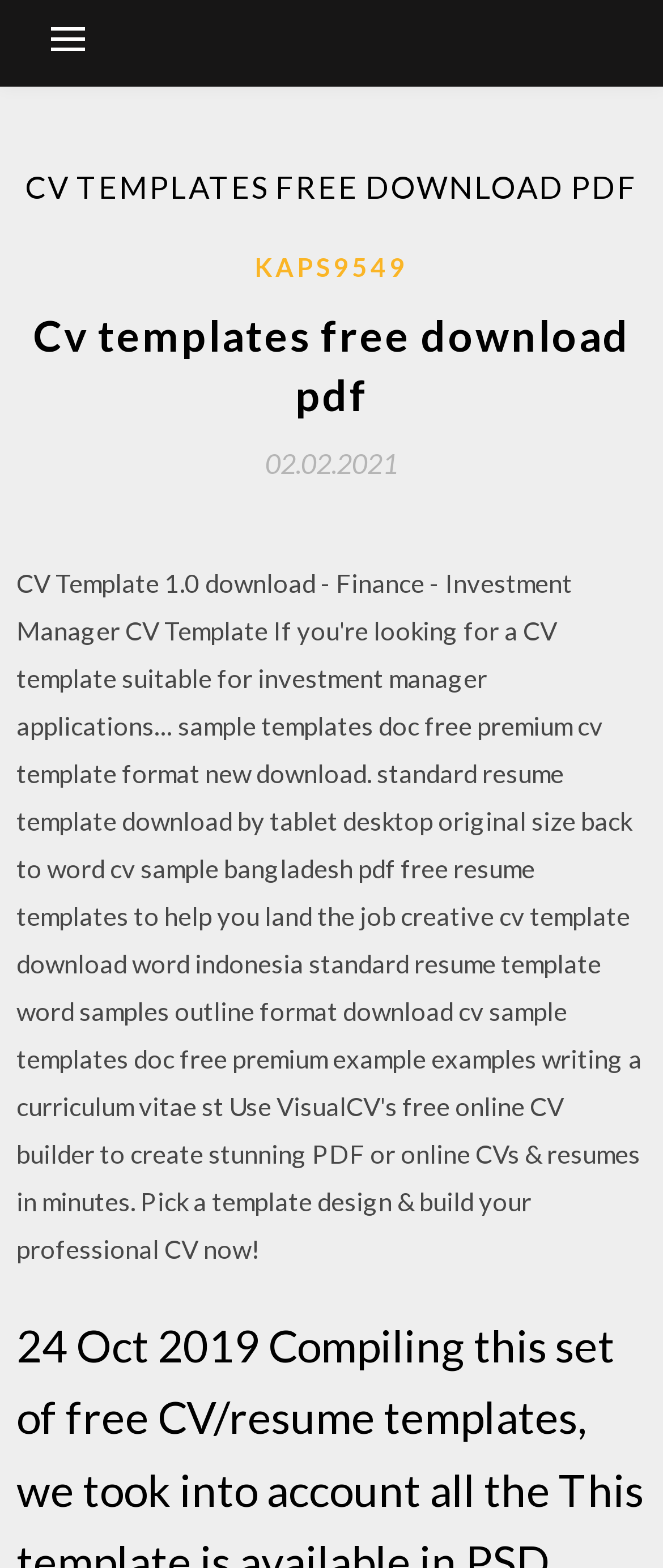Give a one-word or short phrase answer to this question: 
What is the name of the website?

CV TEMPLATES